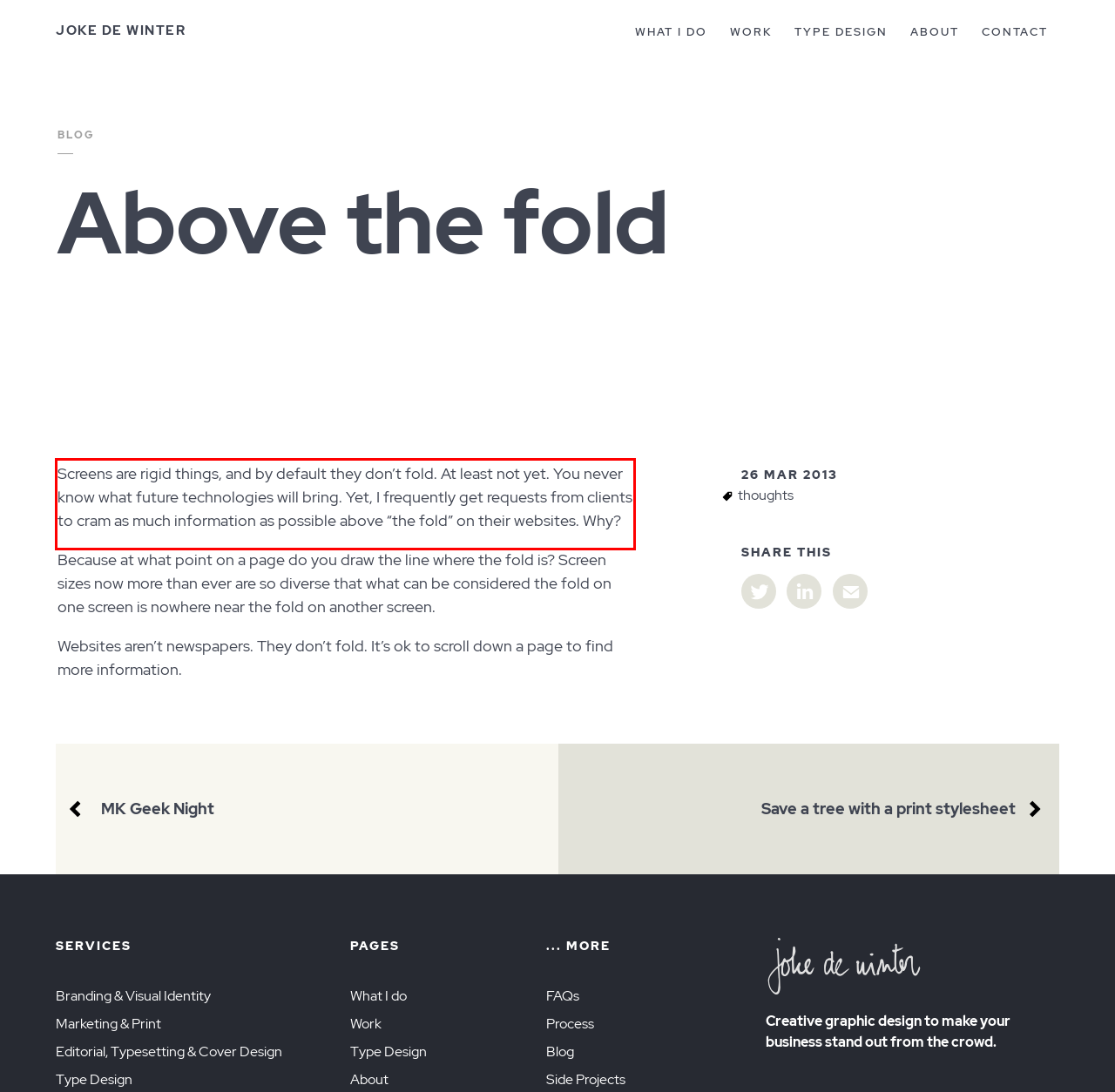Look at the screenshot of the webpage, locate the red rectangle bounding box, and generate the text content that it contains.

Screens are rigid things, and by default they don’t fold. At least not yet. You never know what future technologies will bring. Yet, I frequently get requests from clients to cram as much information as possible above “the fold” on their websites. Why?